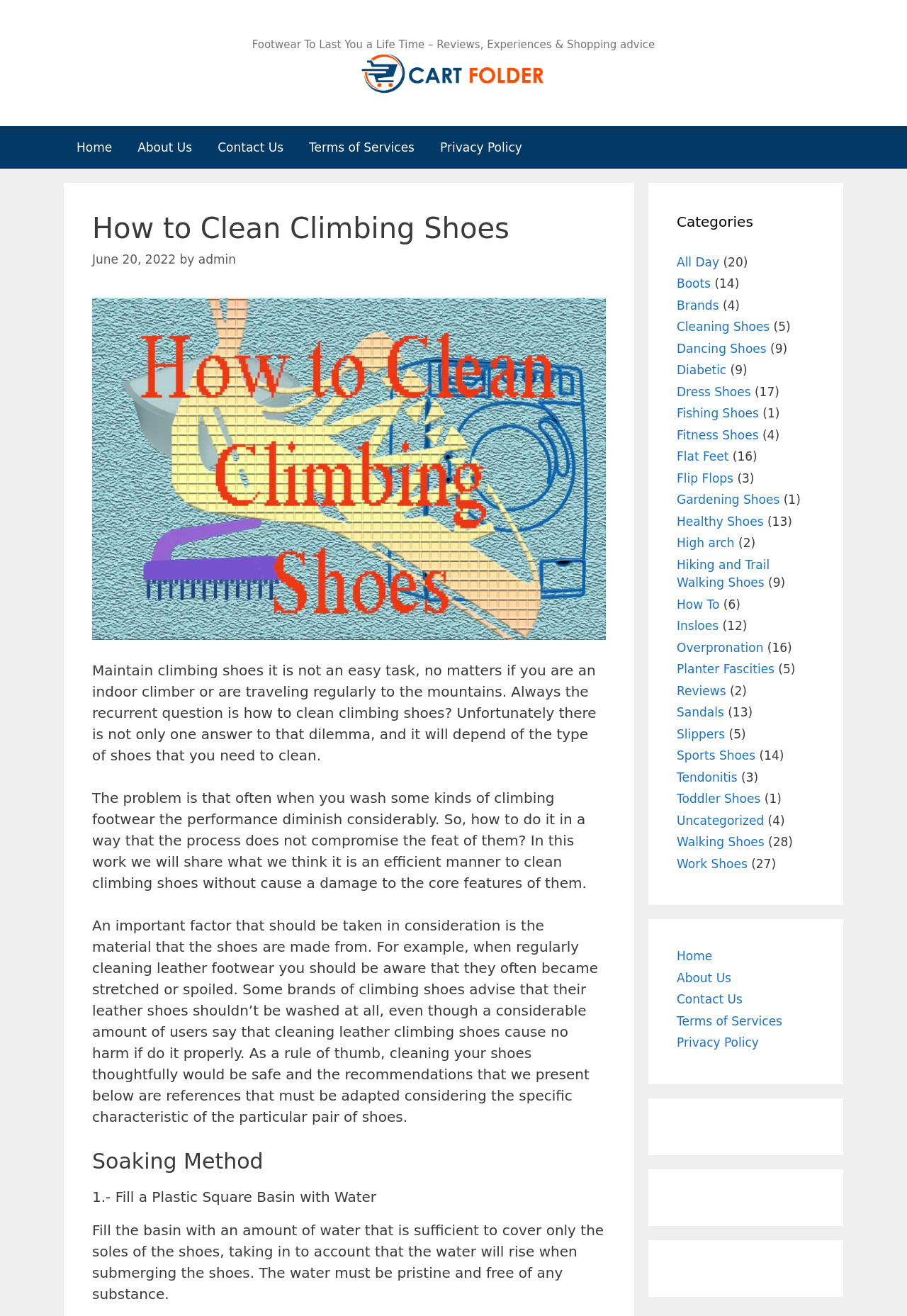Please identify the bounding box coordinates for the region that you need to click to follow this instruction: "Click on the 'Cleaning Shoes' category".

[0.746, 0.243, 0.849, 0.254]